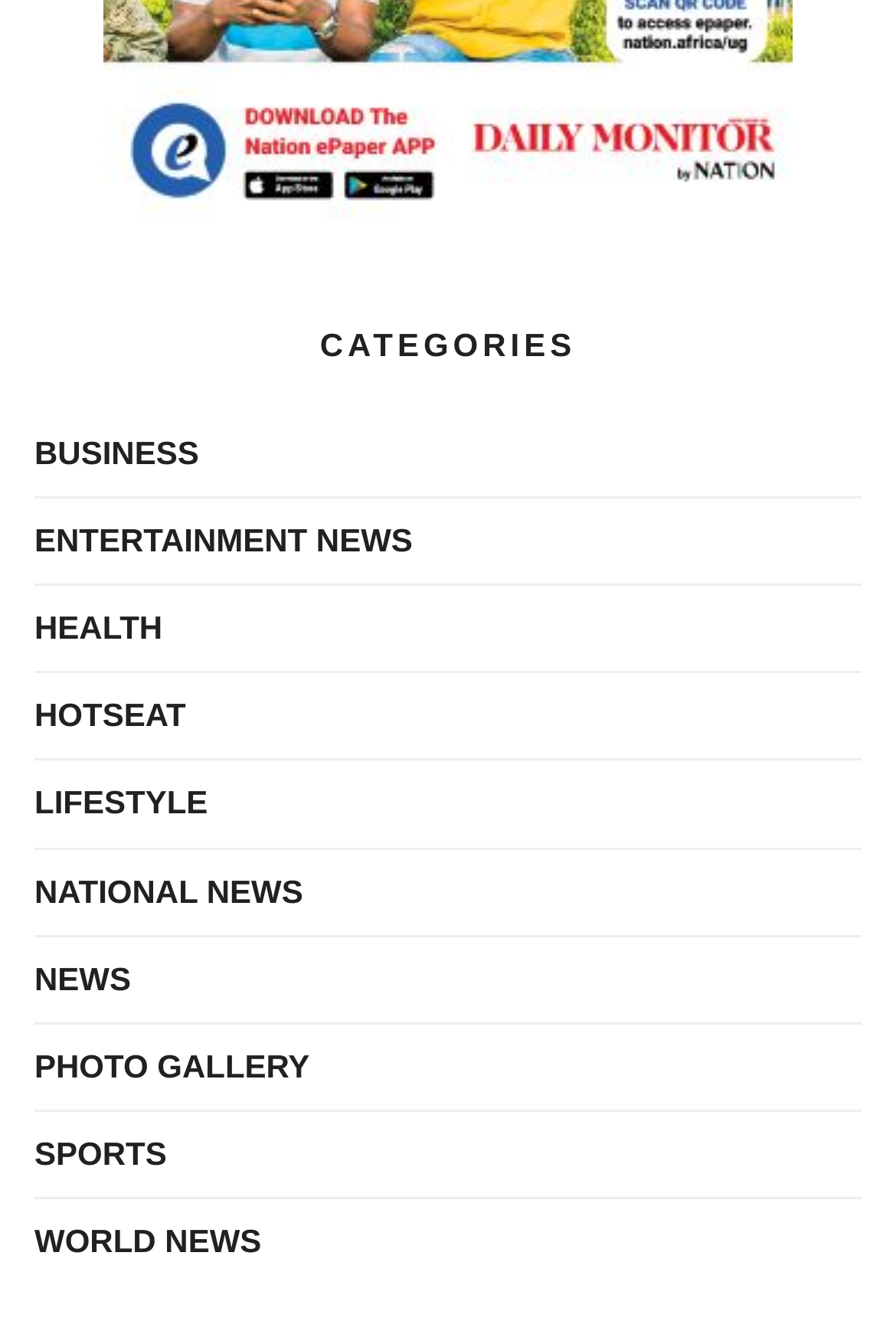Is there a category for sports news?
Based on the image, provide your answer in one word or phrase.

Yes